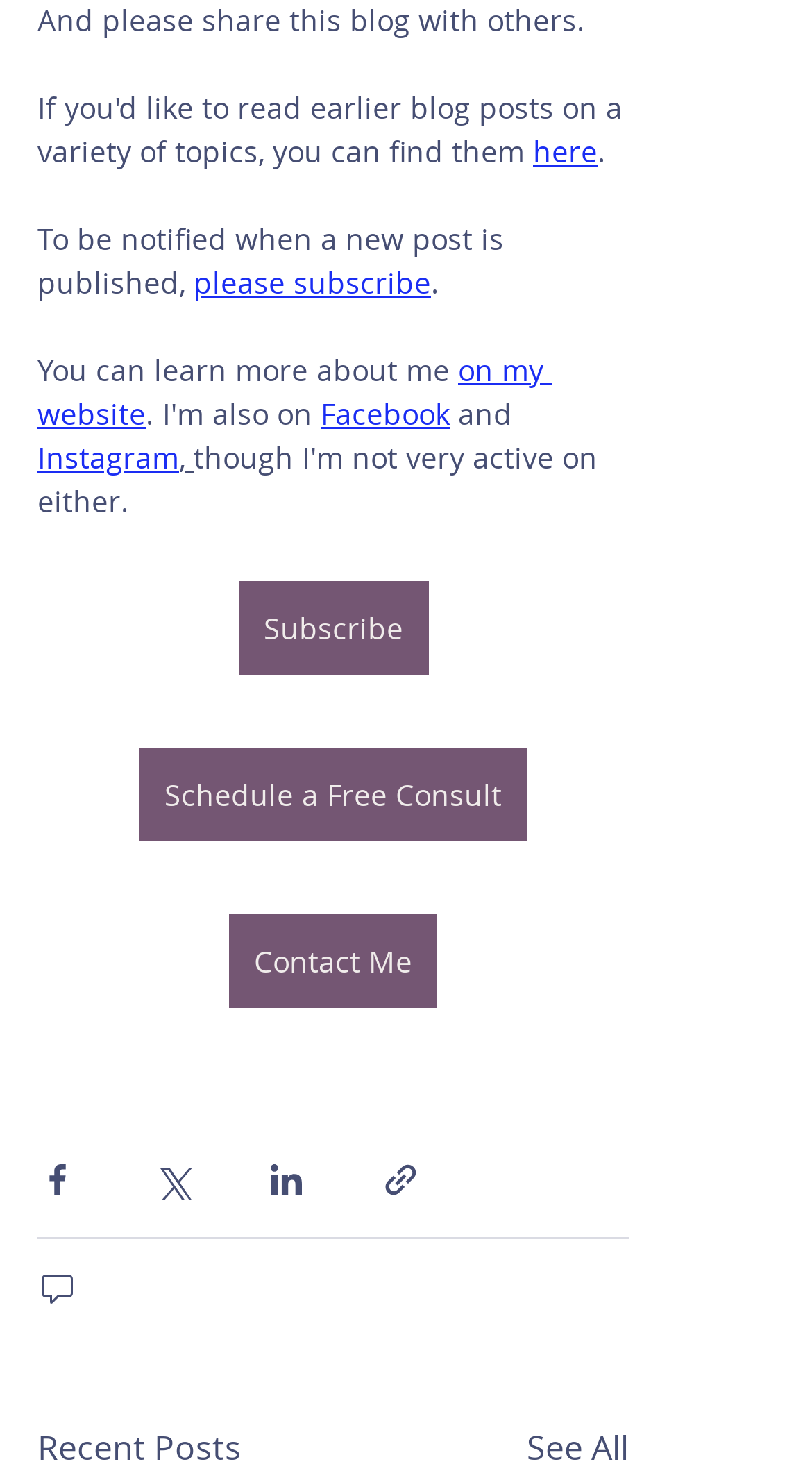Identify the bounding box coordinates for the element you need to click to achieve the following task: "Subscribe to the newsletter". Provide the bounding box coordinates as four float numbers between 0 and 1, in the form [left, top, right, bottom].

[0.294, 0.393, 0.527, 0.456]